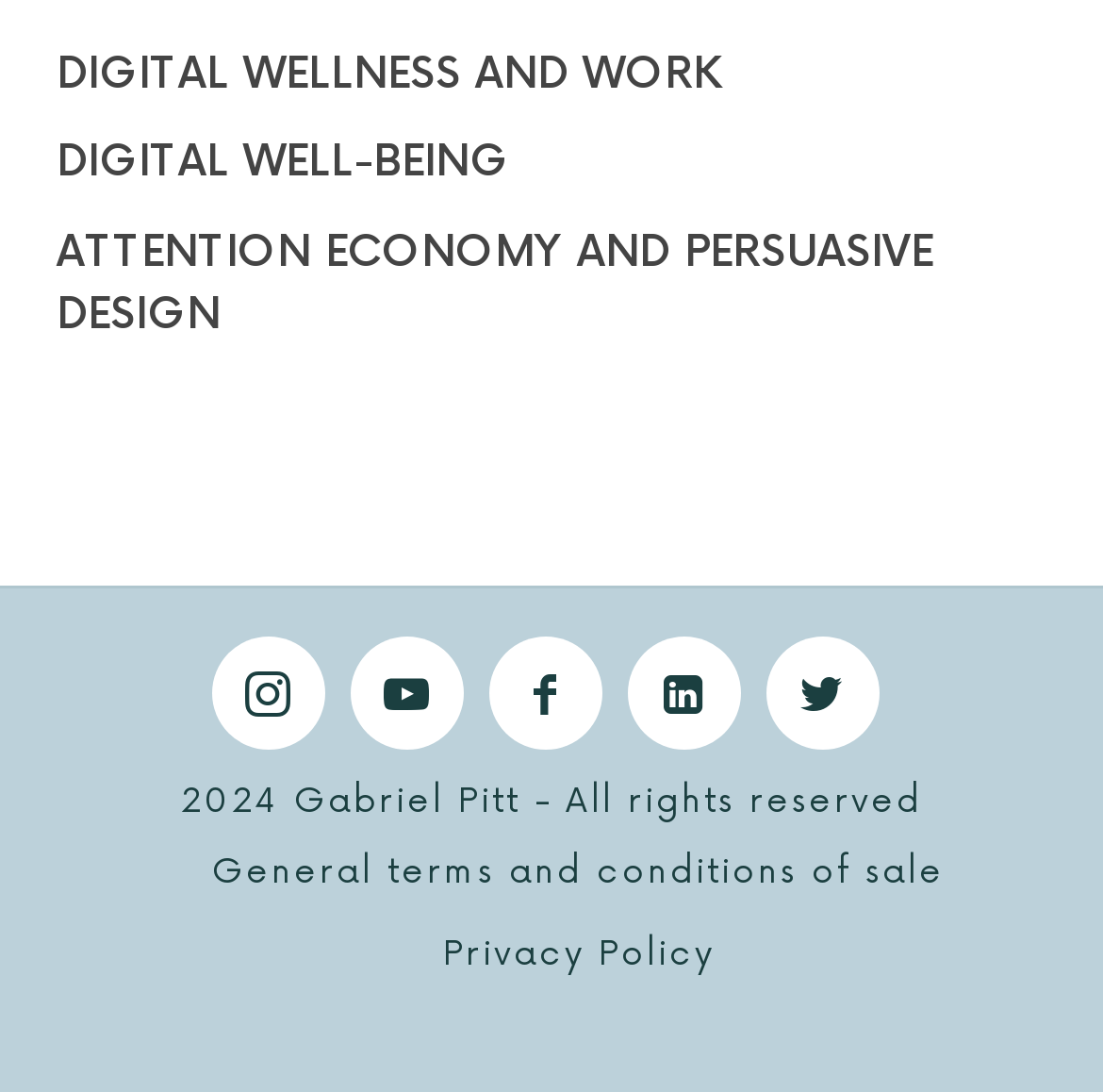Determine the bounding box coordinates for the clickable element to execute this instruction: "Read about Tips and Ideas". Provide the coordinates as four float numbers between 0 and 1, i.e., [left, top, right, bottom].

None